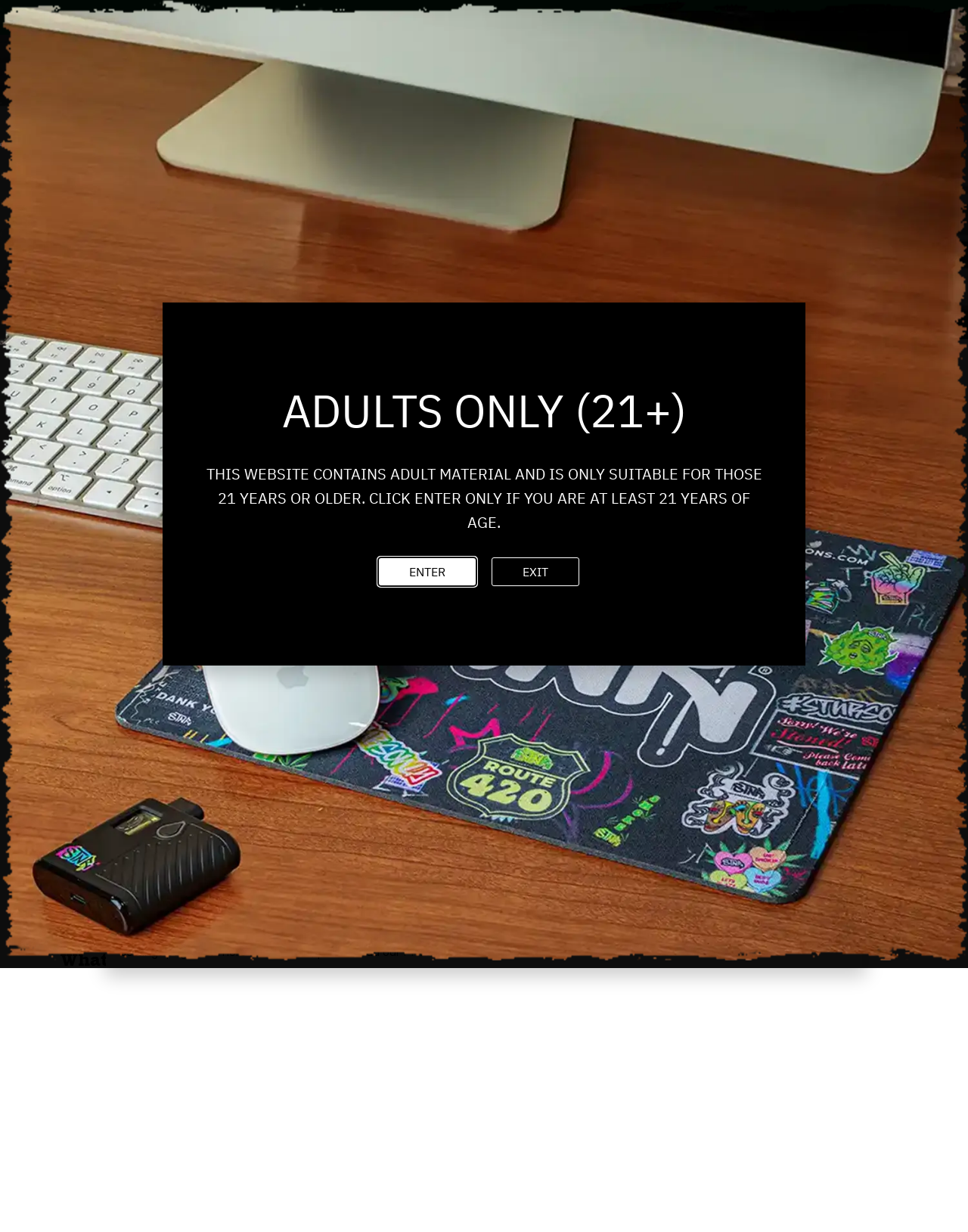Using the provided element description: "HHC vs THC: Comparison", identify the bounding box coordinates. The coordinates should be four floats between 0 and 1 in the order [left, top, right, bottom].

[0.746, 0.661, 0.901, 0.677]